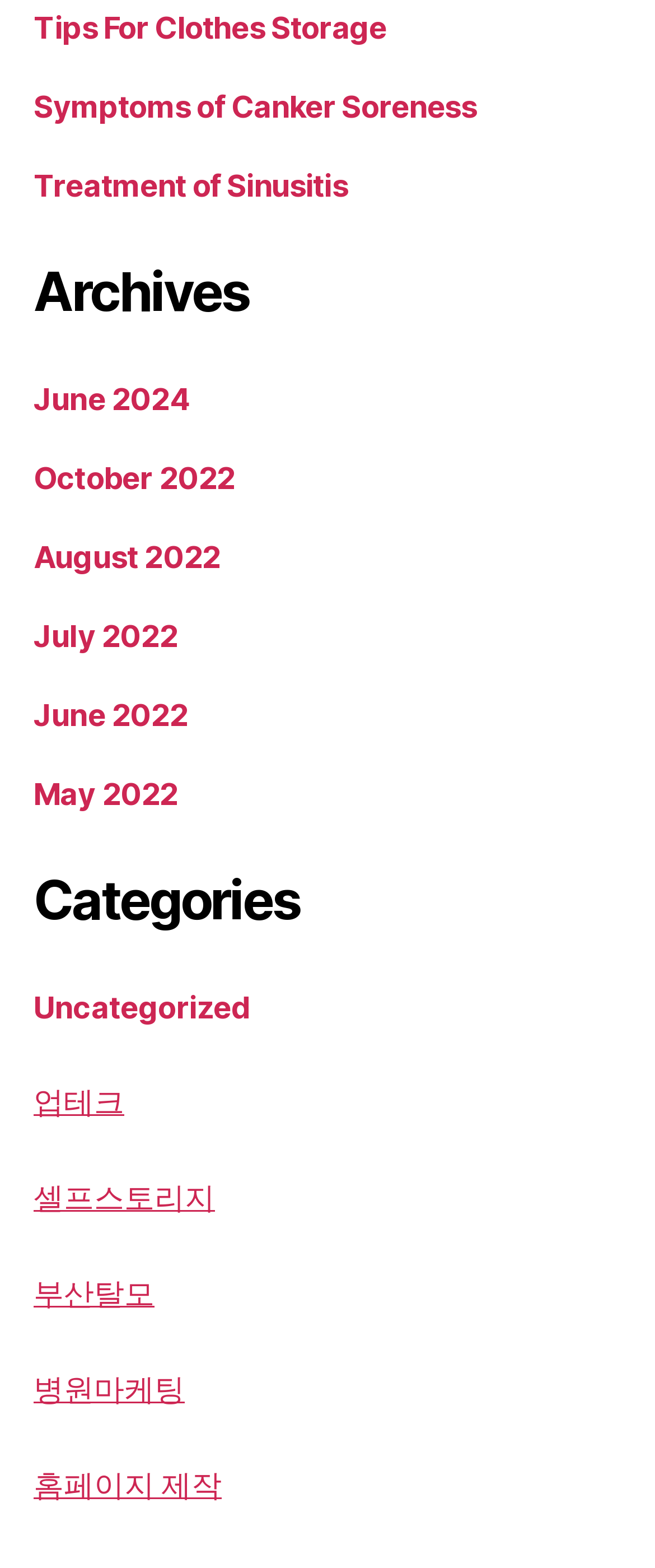Reply to the question with a single word or phrase:
What is the category of the link '업테크'?

Uncategorized